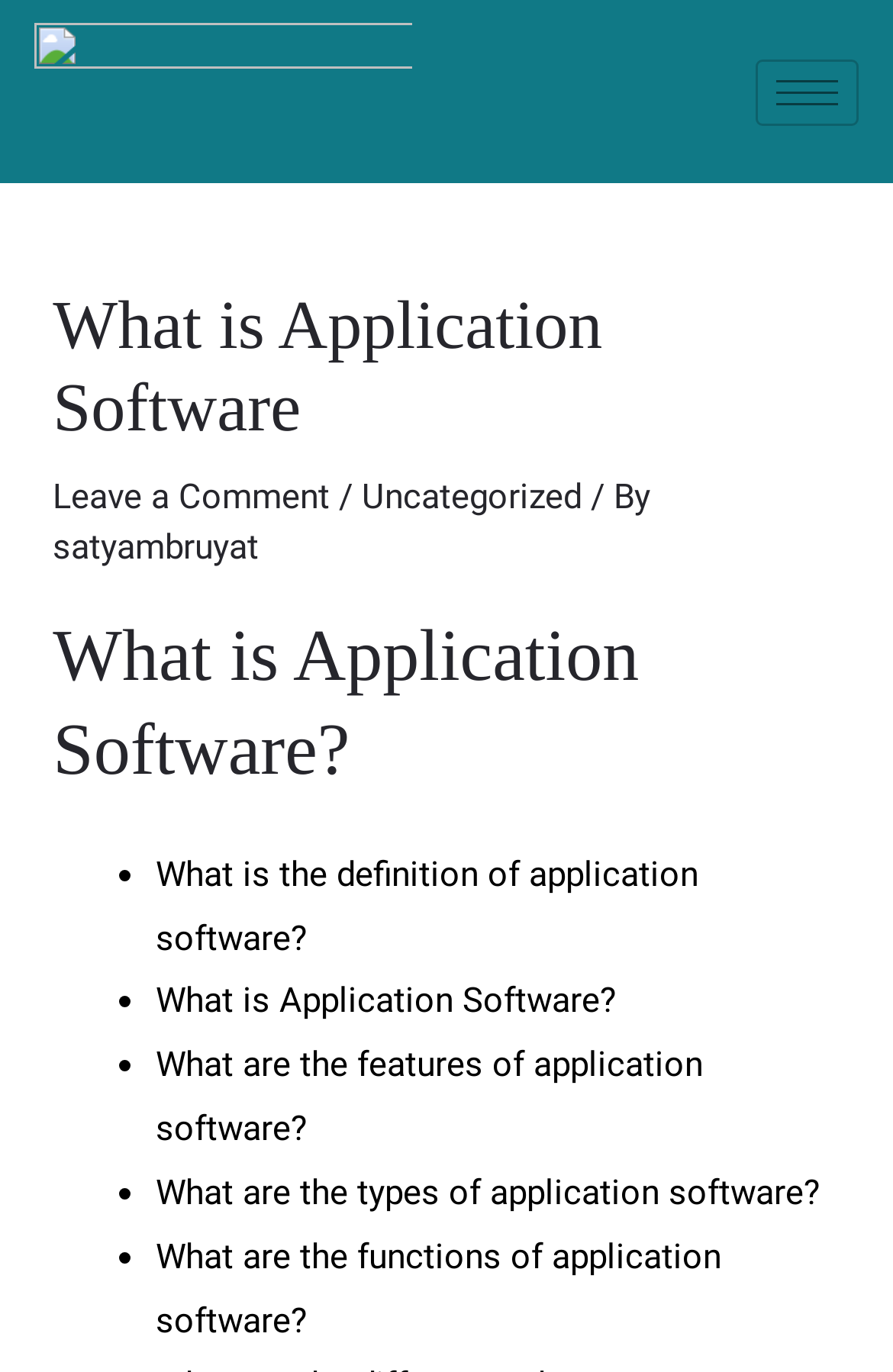What is the main topic of this webpage?
Give a single word or phrase as your answer by examining the image.

Application Software